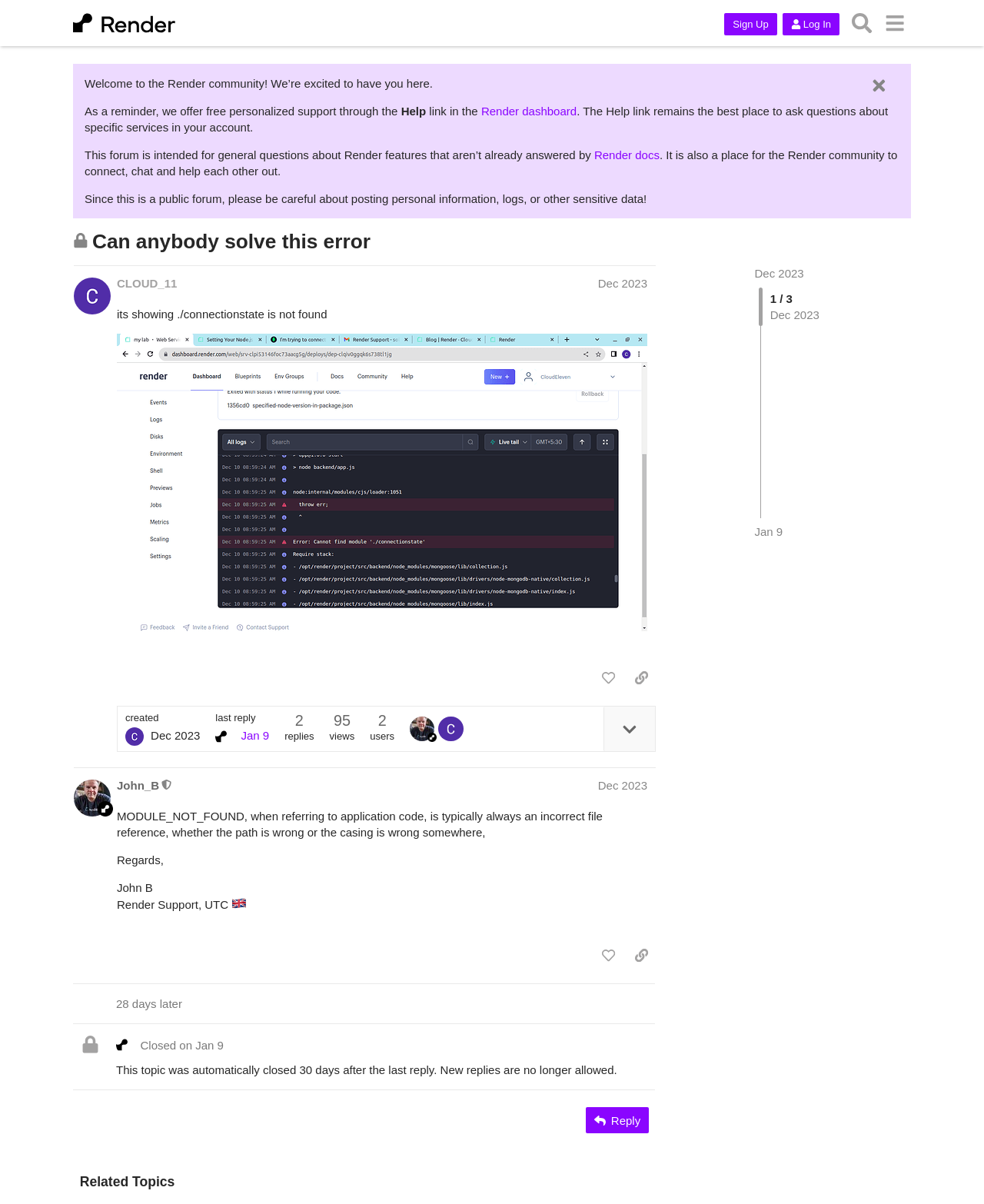What is the role of John_B in the forum?
Using the visual information, reply with a single word or short phrase.

moderator